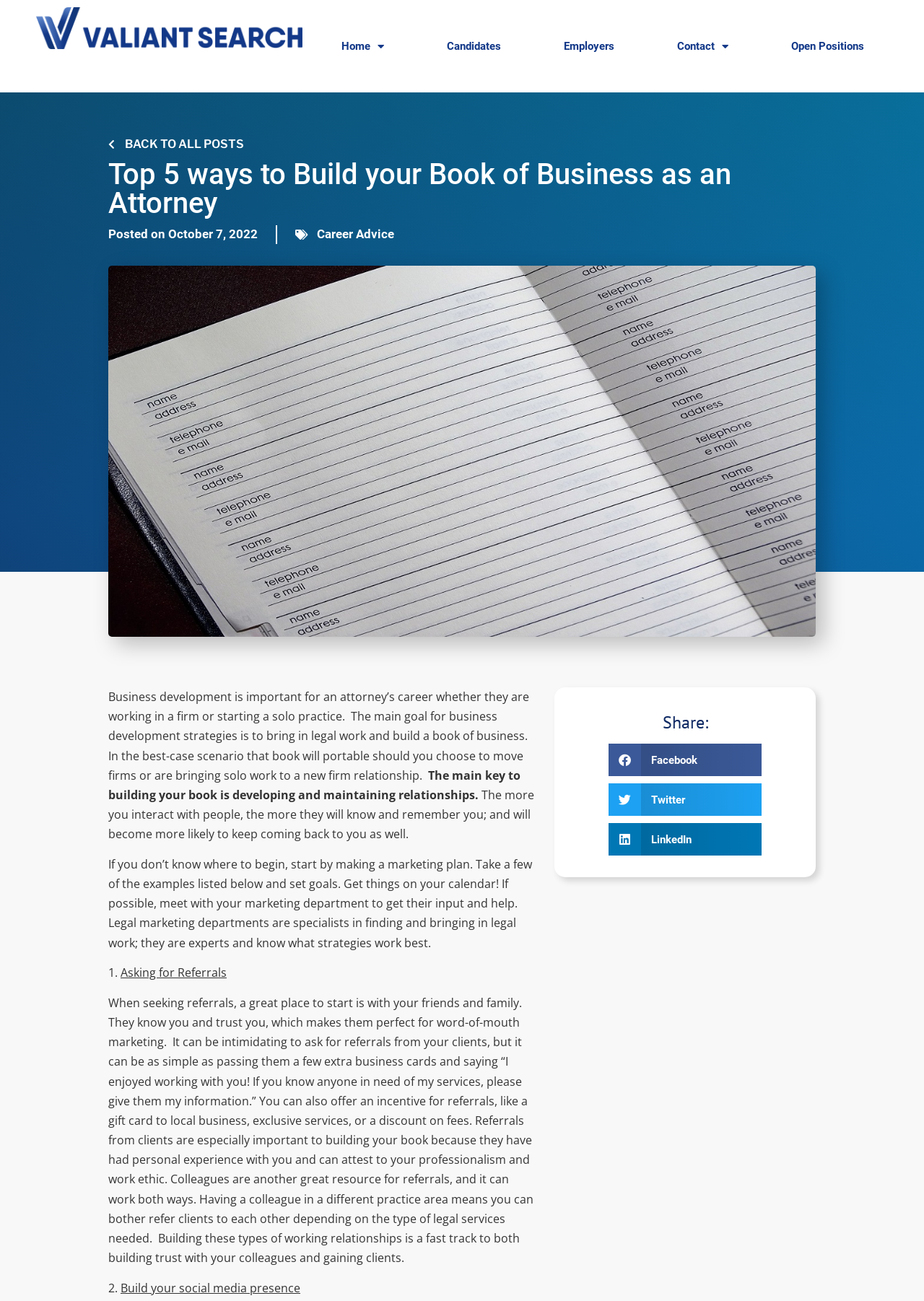Please identify the bounding box coordinates for the region that you need to click to follow this instruction: "Go to Langford's Bike Shop".

None